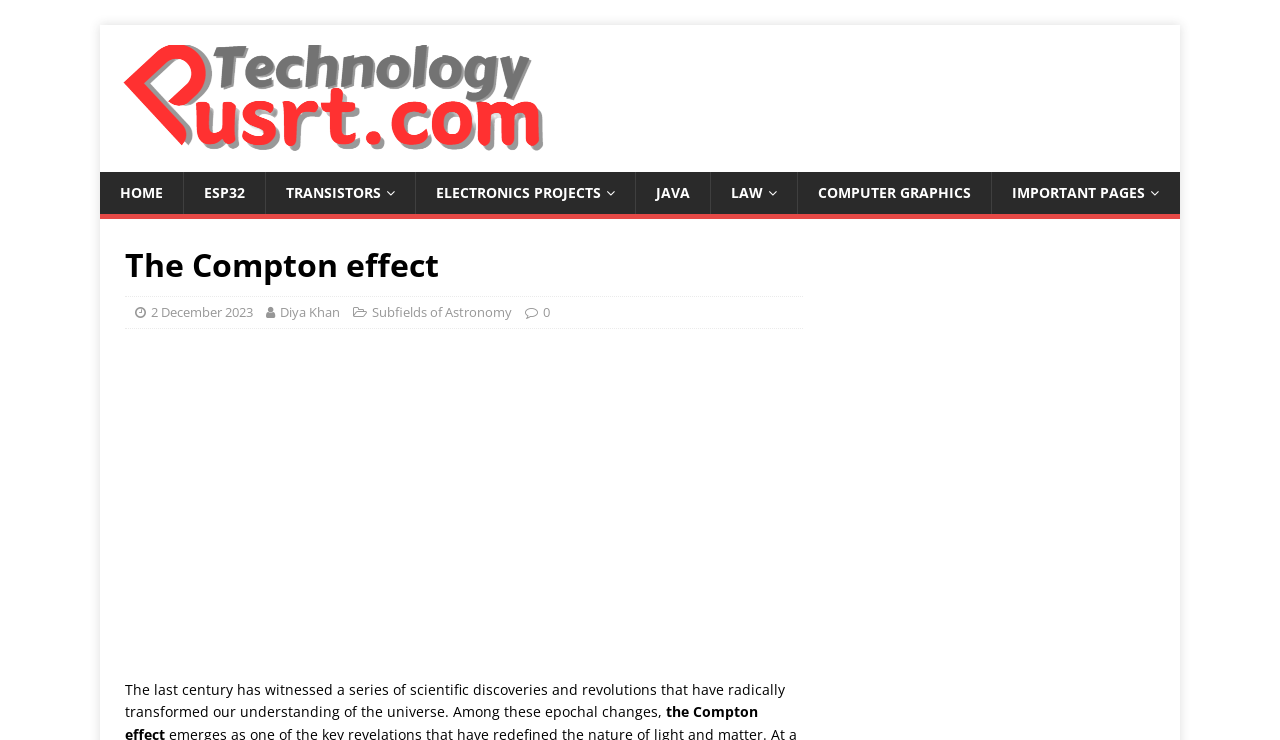For the following element description, predict the bounding box coordinates in the format (top-left x, top-left y, bottom-right x, bottom-right y). All values should be floating point numbers between 0 and 1. Description: Important pages

[0.774, 0.232, 0.921, 0.29]